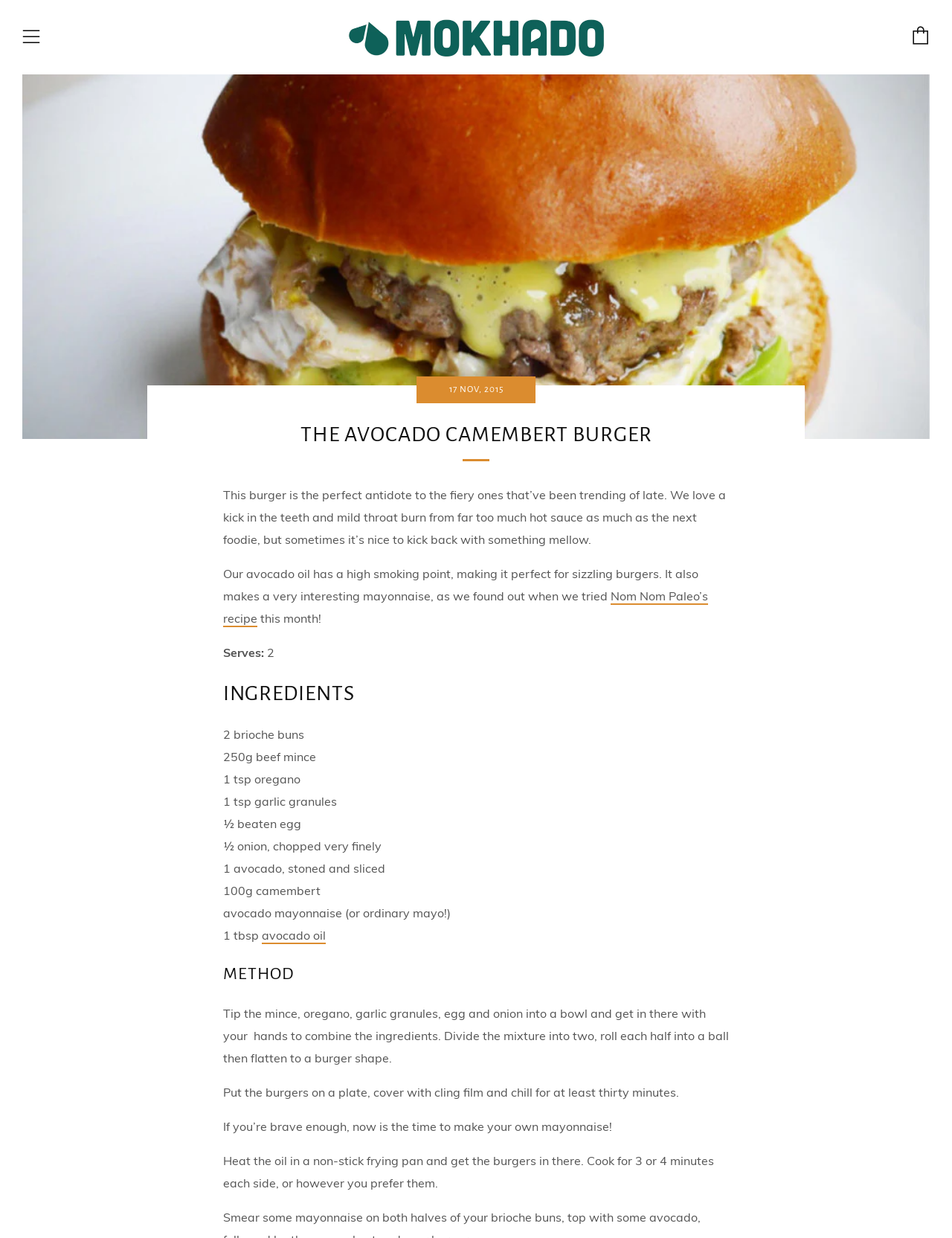Construct a thorough caption encompassing all aspects of the webpage.

This webpage is about a recipe for an avocado camembert burger. At the top, there is a logo of "Mokhado" with a link to the website, positioned on the left side of the page. Next to it, there are two links, "Menu" and "Cart", located at the top-left and top-right corners, respectively.

The main content of the page starts with a heading "THE AVOCADO CAMEMBERT BURGER" in the middle of the page. Below it, there is a timestamp "17 NOV, 2015" indicating when the recipe was posted. 

The recipe introduction is written in a paragraph, explaining that this burger is a mellow alternative to spicy ones. It also mentions the use of avocado oil, which has a high smoking point, making it perfect for sizzling burgers.

The recipe is divided into three sections: ingredients, method, and additional information. The ingredients section lists out the required items, including brioche buns, beef mince, oregano, garlic granules, and more. Each ingredient is listed in a separate line, with the quantity and description.

The method section provides step-by-step instructions on how to prepare the burger, including combining the ingredients, shaping the patties, and cooking them in a non-stick frying pan. There are also tips and suggestions, such as making one's own mayonnaise.

Throughout the page, there are links to external resources, such as "Nom Nom Paleo's recipe" for avocado mayonnaise. The overall layout is organized, with clear headings and concise text, making it easy to follow the recipe.